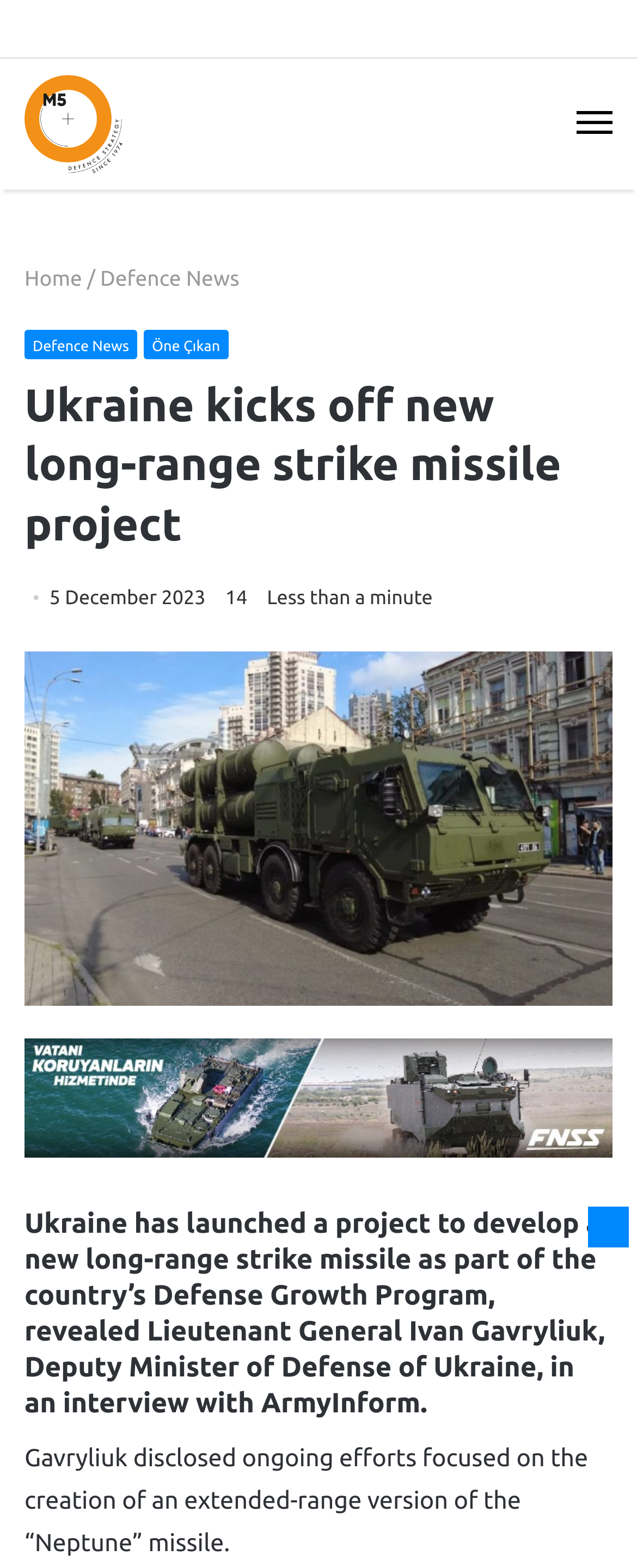Describe all visible elements and their arrangement on the webpage.

The webpage is about Ukraine's new long-range strike missile project. At the top, there is a navigation section with a "Menu" link and a "M5 Dergi" link, which is accompanied by an image of the same name. Below this, there is a header section with links to "Home", "Defence News", and other categories.

The main content of the webpage is an article with the title "Ukraine kicks off new long-range strike missile project". The title is followed by the date "5 December 2023" and some metrics, including the number "14" and the text "Less than a minute". 

Below the title, there is a figure, which is likely an image related to the article. Underneath the figure, there is a link, but its text is not specified. The main text of the article starts with a heading that summarizes the content, stating that Ukraine has launched a project to develop a new long-range strike missile as part of the country's Defense Growth Program. The article continues with a quote from Lieutenant General Ivan Gavryliuk, Deputy Minister of Defense of Ukraine.

At the very bottom of the page, there is a "Back to top button" link.